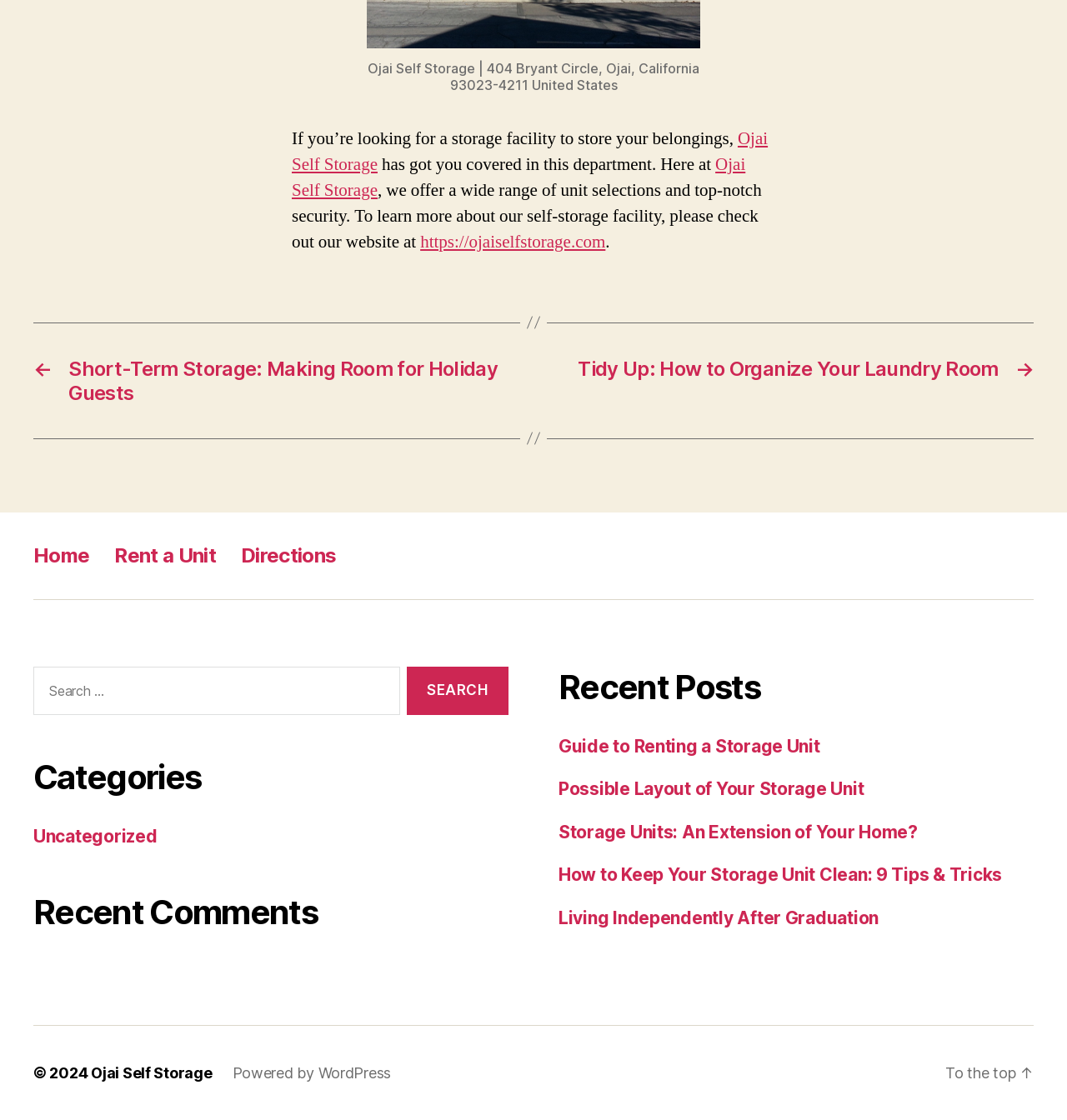Pinpoint the bounding box coordinates of the element to be clicked to execute the instruction: "Search for something".

[0.025, 0.595, 0.477, 0.645]